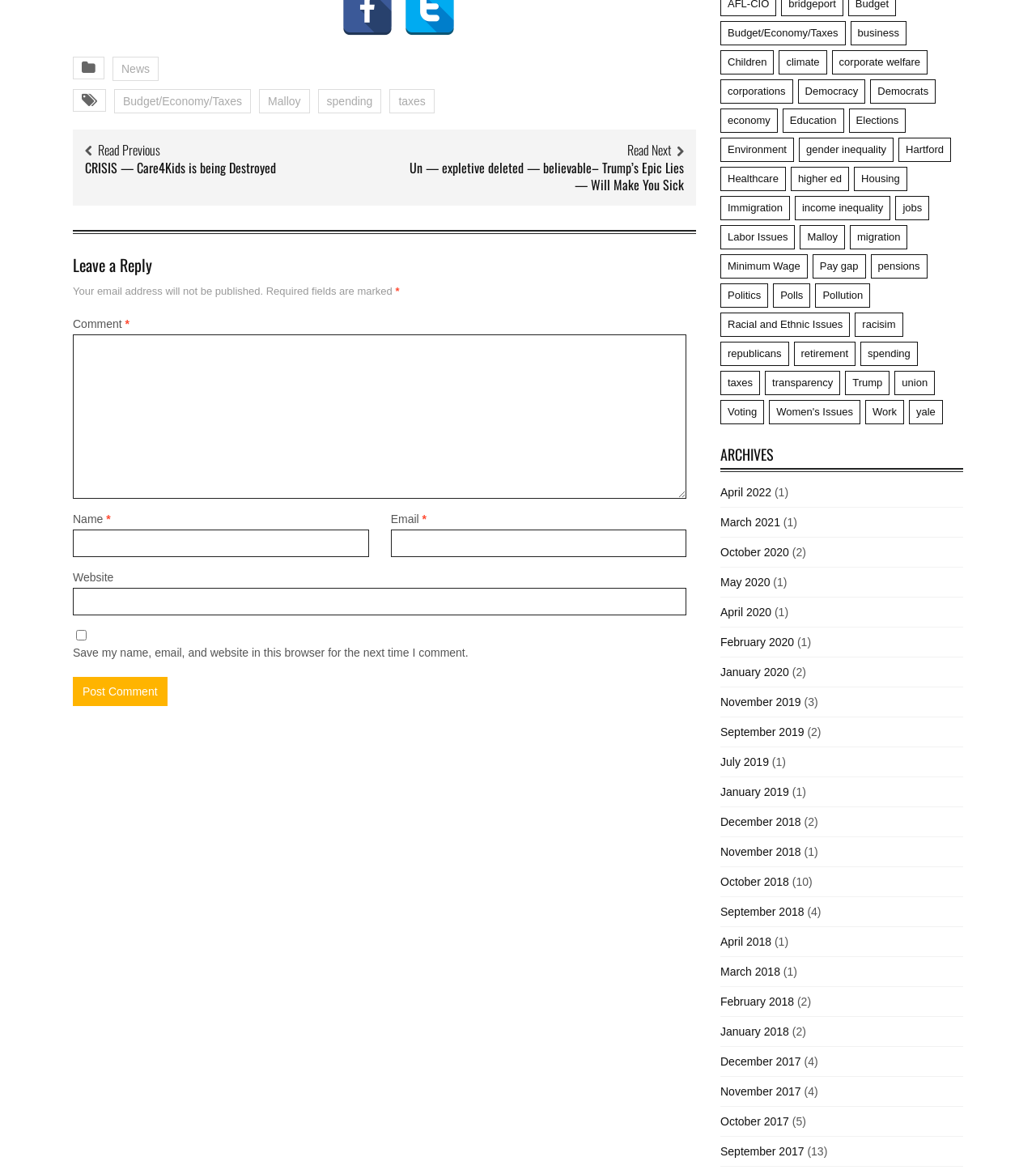Locate the bounding box coordinates of the region to be clicked to comply with the following instruction: "Click on the 'Read Previous' link". The coordinates must be four float numbers between 0 and 1, in the form [left, top, right, bottom].

[0.095, 0.121, 0.155, 0.136]